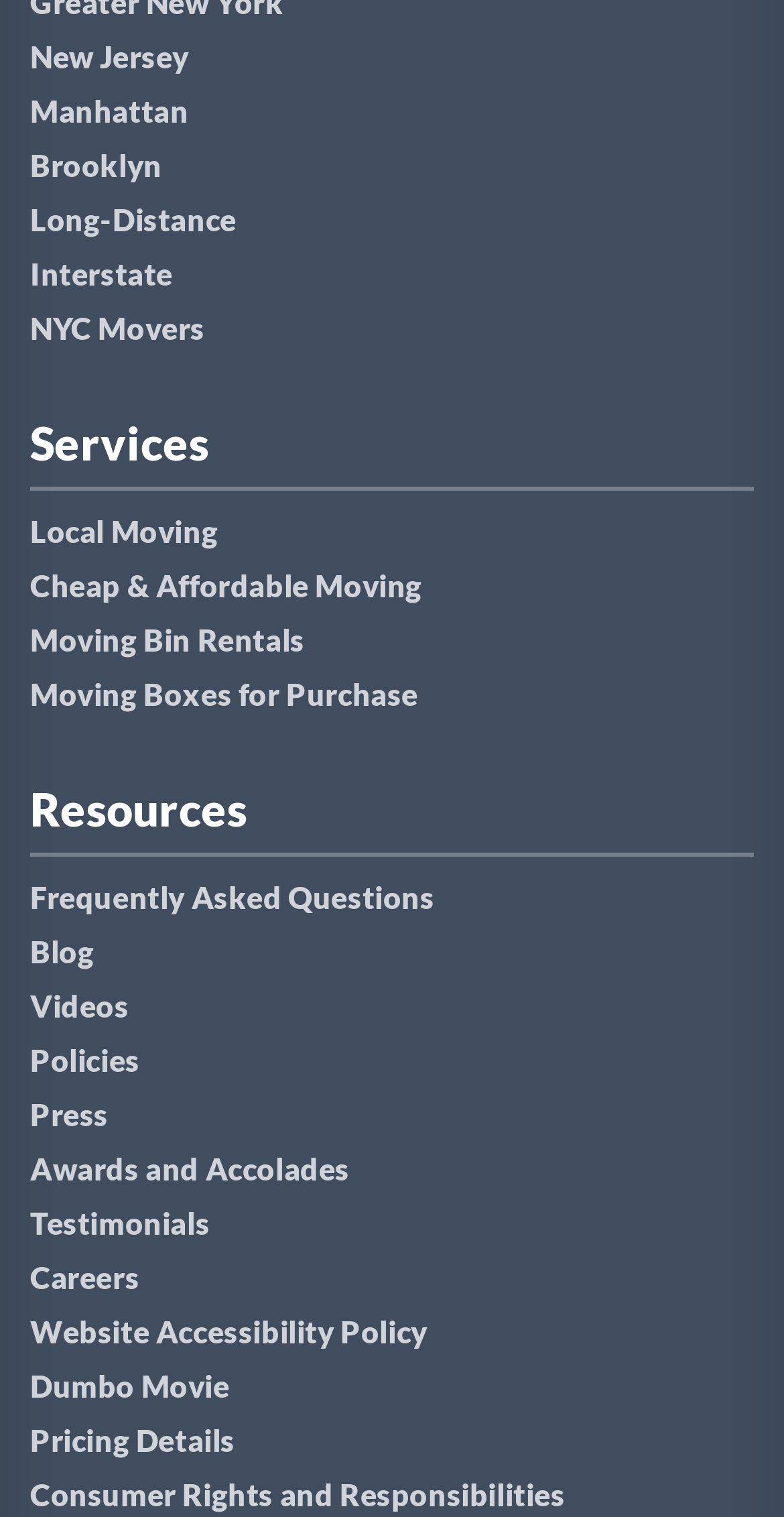Return the bounding box coordinates of the UI element that corresponds to this description: "Testimonials". The coordinates must be given as four float numbers in the range of 0 and 1, [left, top, right, bottom].

[0.038, 0.789, 0.962, 0.825]